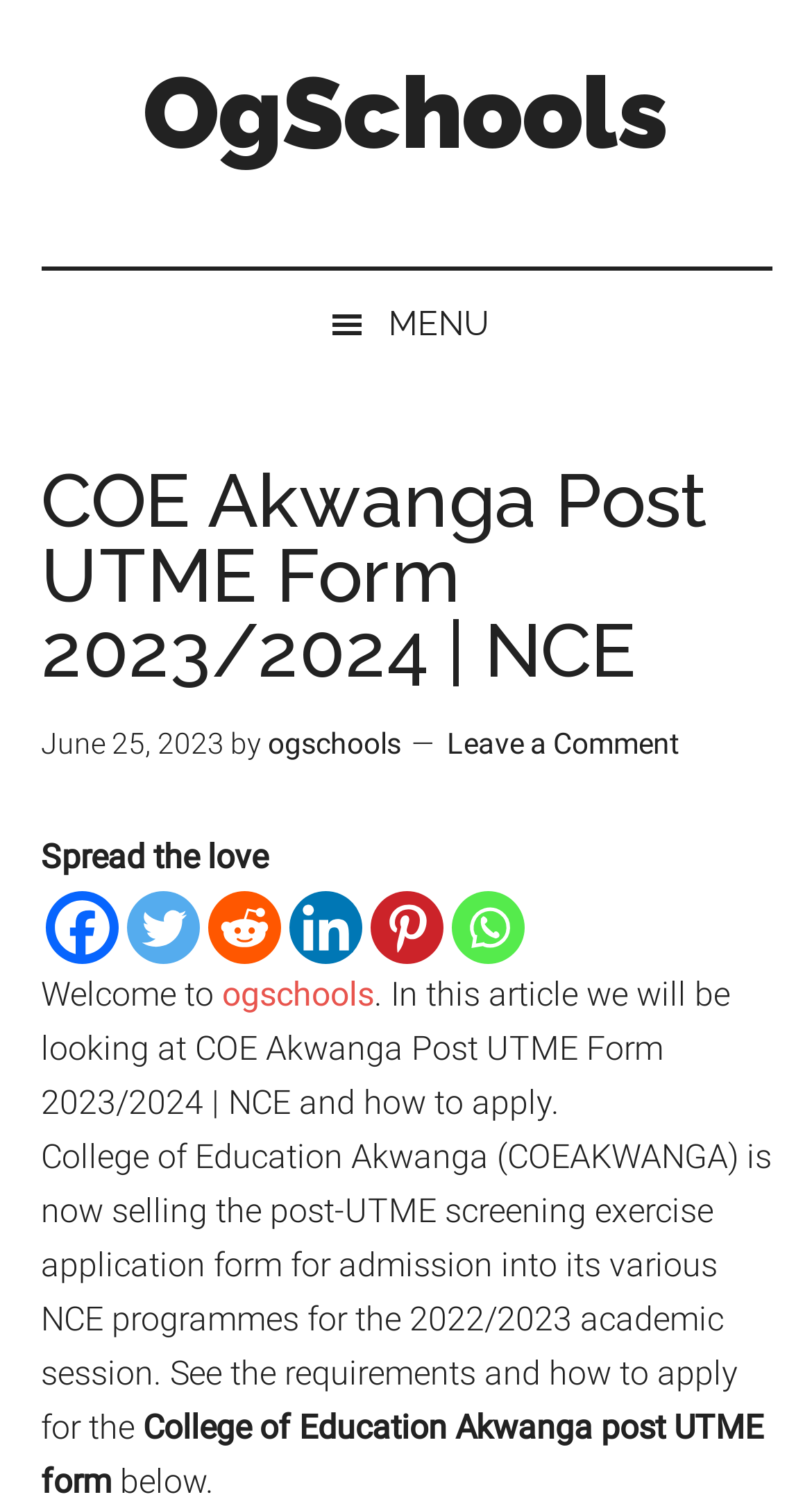Can you show the bounding box coordinates of the region to click on to complete the task described in the instruction: "Click the 'Facebook' link"?

[0.055, 0.591, 0.145, 0.64]